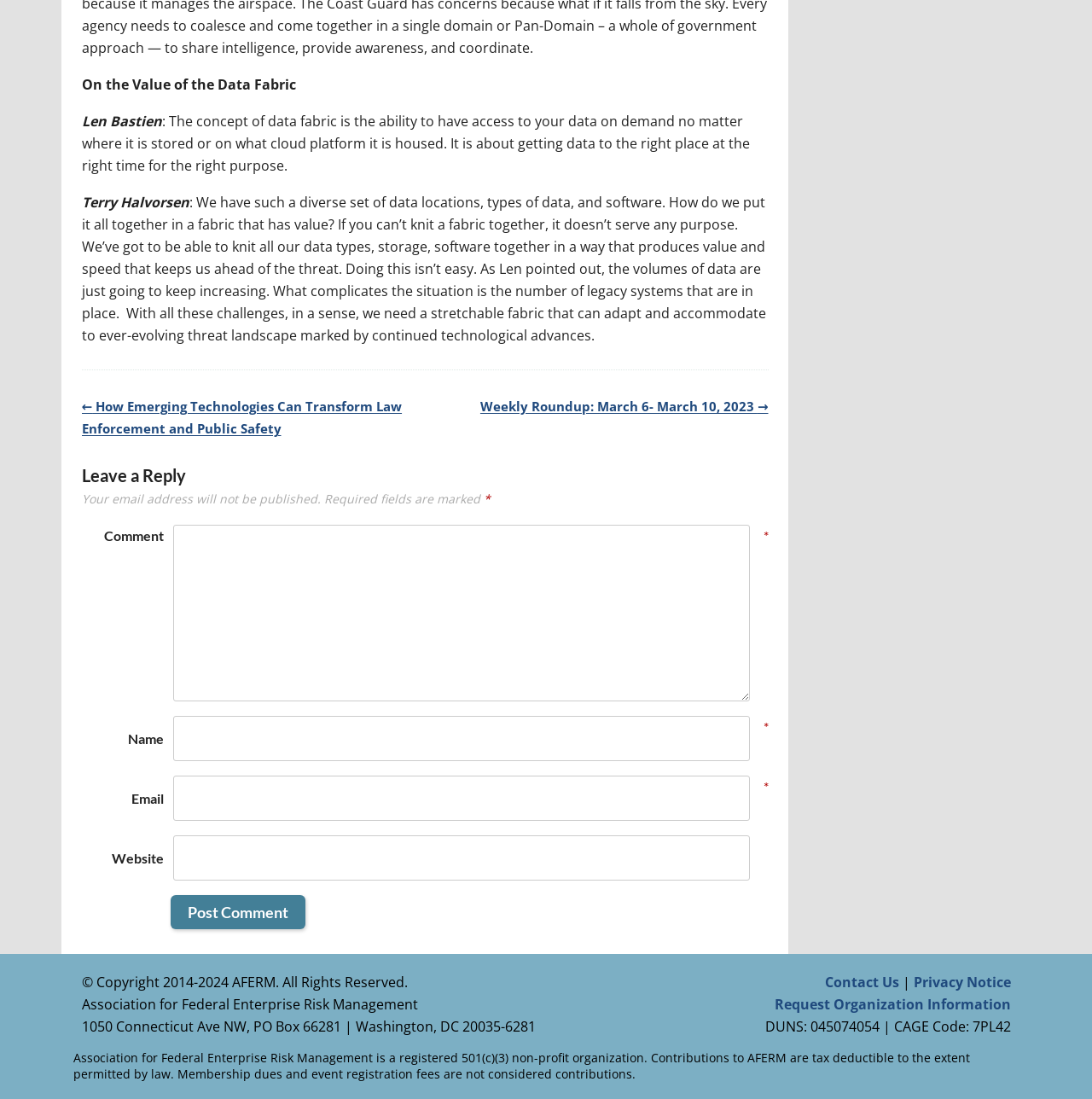Please determine the bounding box coordinates of the section I need to click to accomplish this instruction: "Enter your comment in the text field".

[0.159, 0.478, 0.687, 0.638]